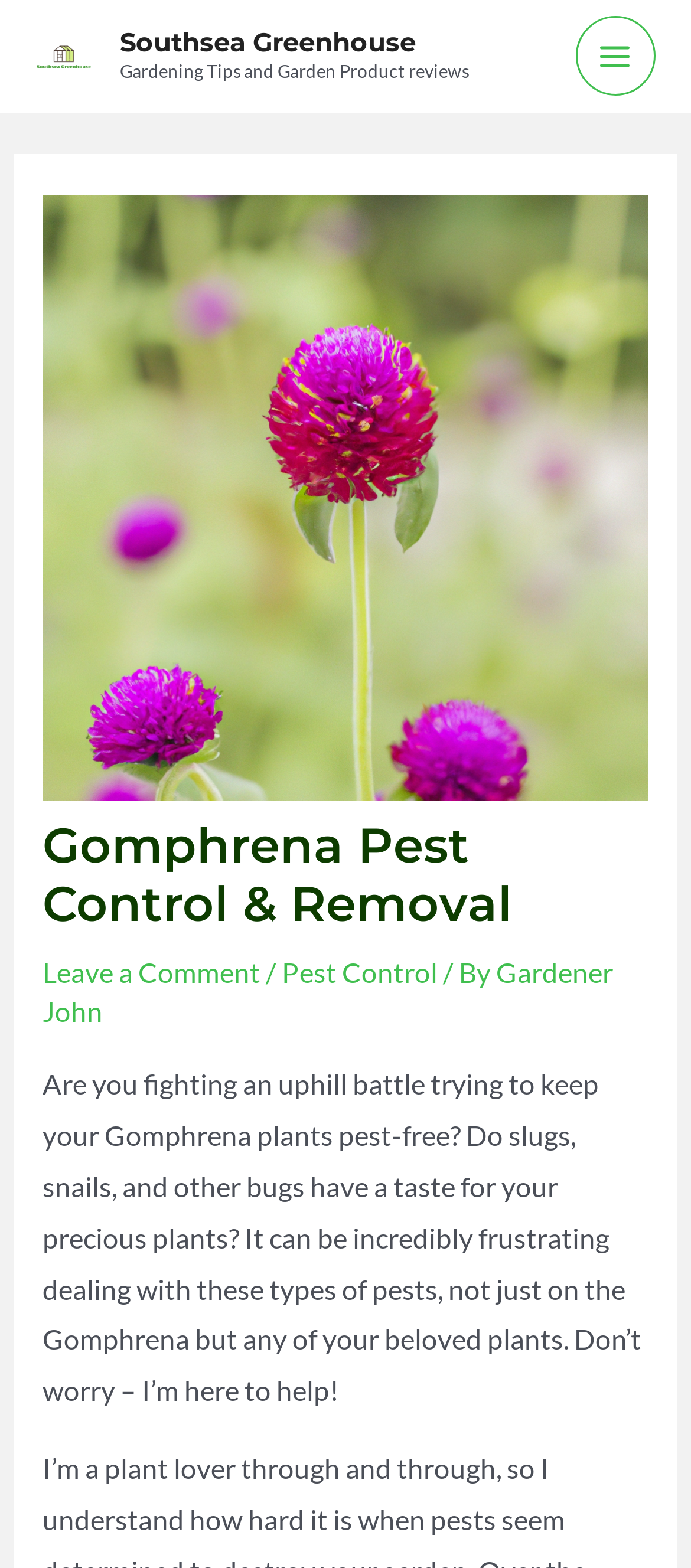From the webpage screenshot, predict the bounding box of the UI element that matches this description: "Leave a Comment".

[0.061, 0.61, 0.377, 0.63]